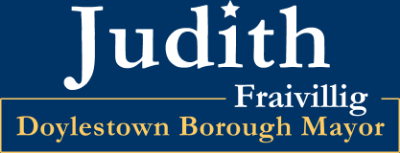What is the title below Judith's name? Observe the screenshot and provide a one-word or short phrase answer.

Doylestown Borough Mayor